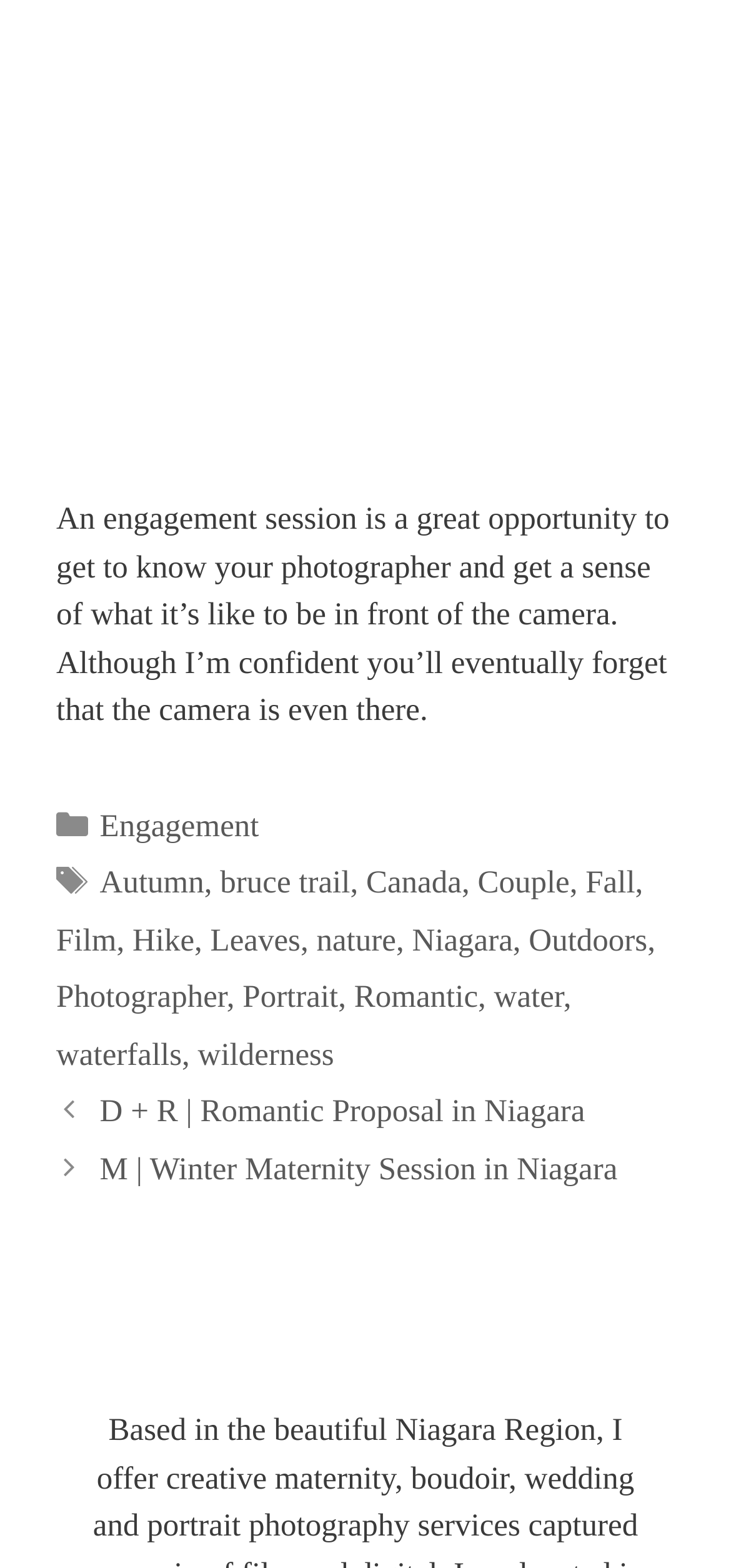Please identify the bounding box coordinates of the area that needs to be clicked to fulfill the following instruction: "Click the 'Film' tag link."

[0.077, 0.588, 0.159, 0.611]